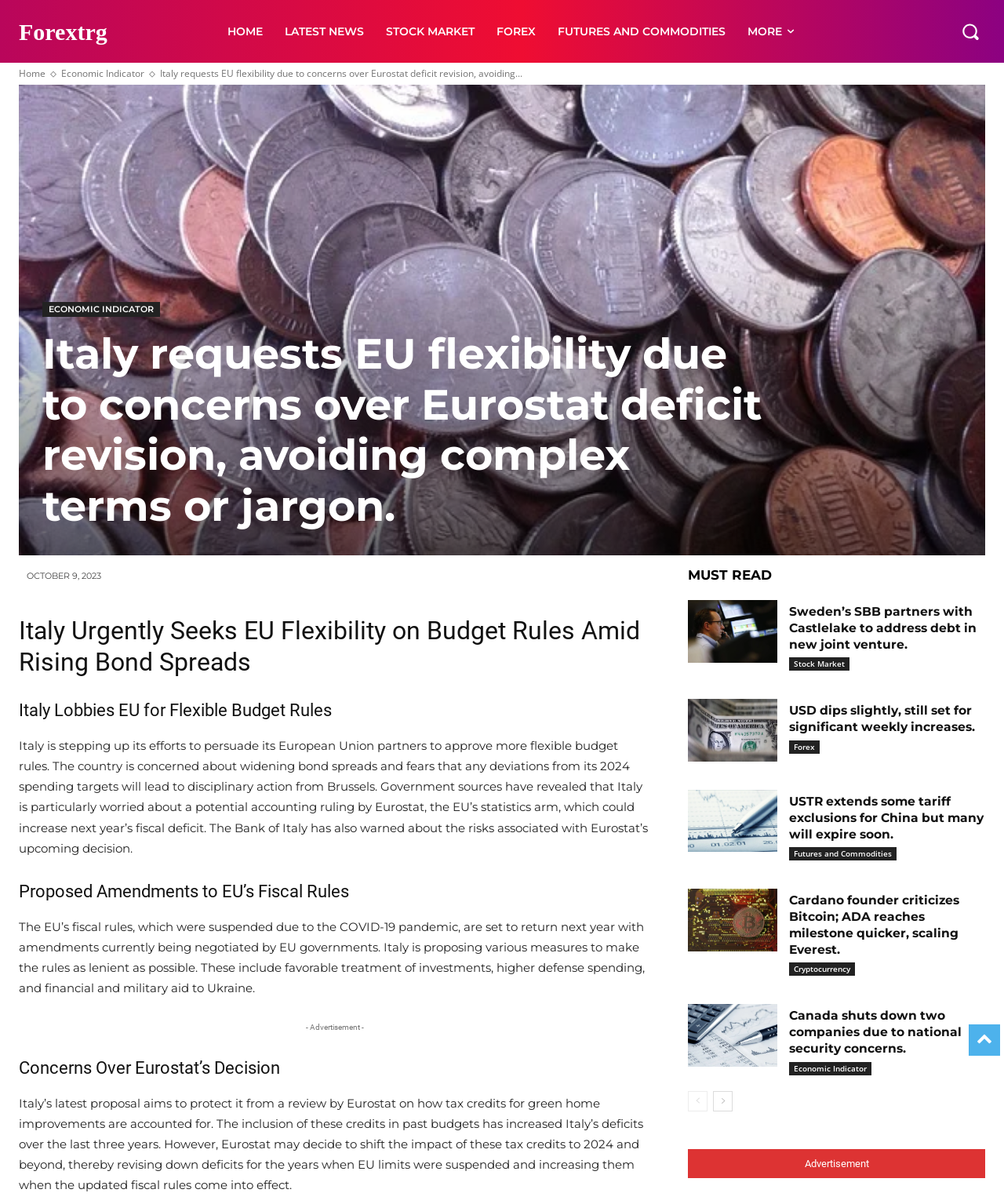Locate the bounding box coordinates of the segment that needs to be clicked to meet this instruction: "Check the 'ECONOMIC INDICATOR'".

[0.042, 0.251, 0.159, 0.263]